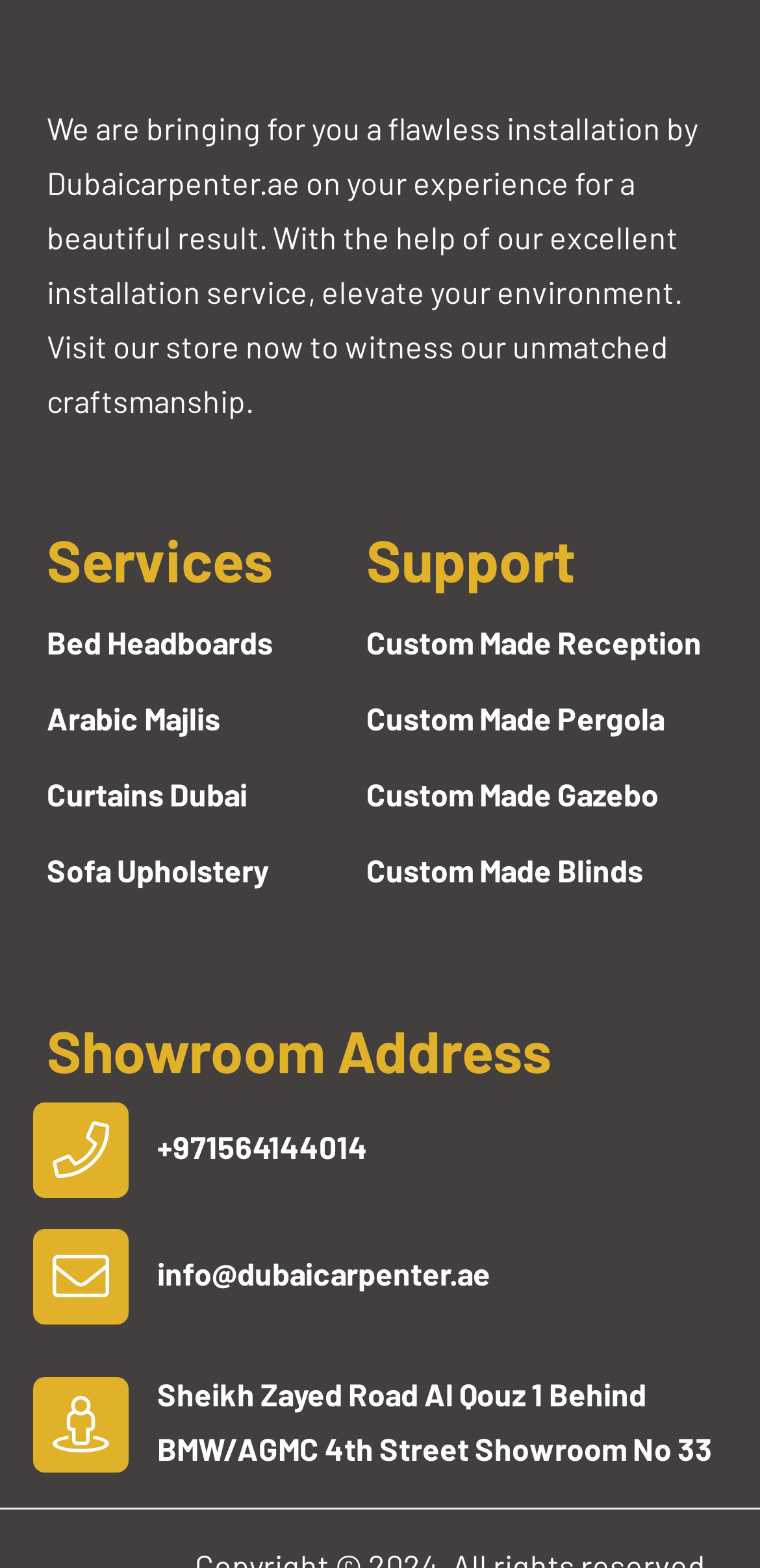Please look at the image and answer the question with a detailed explanation: How many types of services are listed under 'Services'?

There are 5 types of services listed under 'Services', which are Bed Headboards, Arabic Majlis, Curtains Dubai, Sofa Upholstery, and Custom Made Reception, as indicated by the link elements with corresponding text.